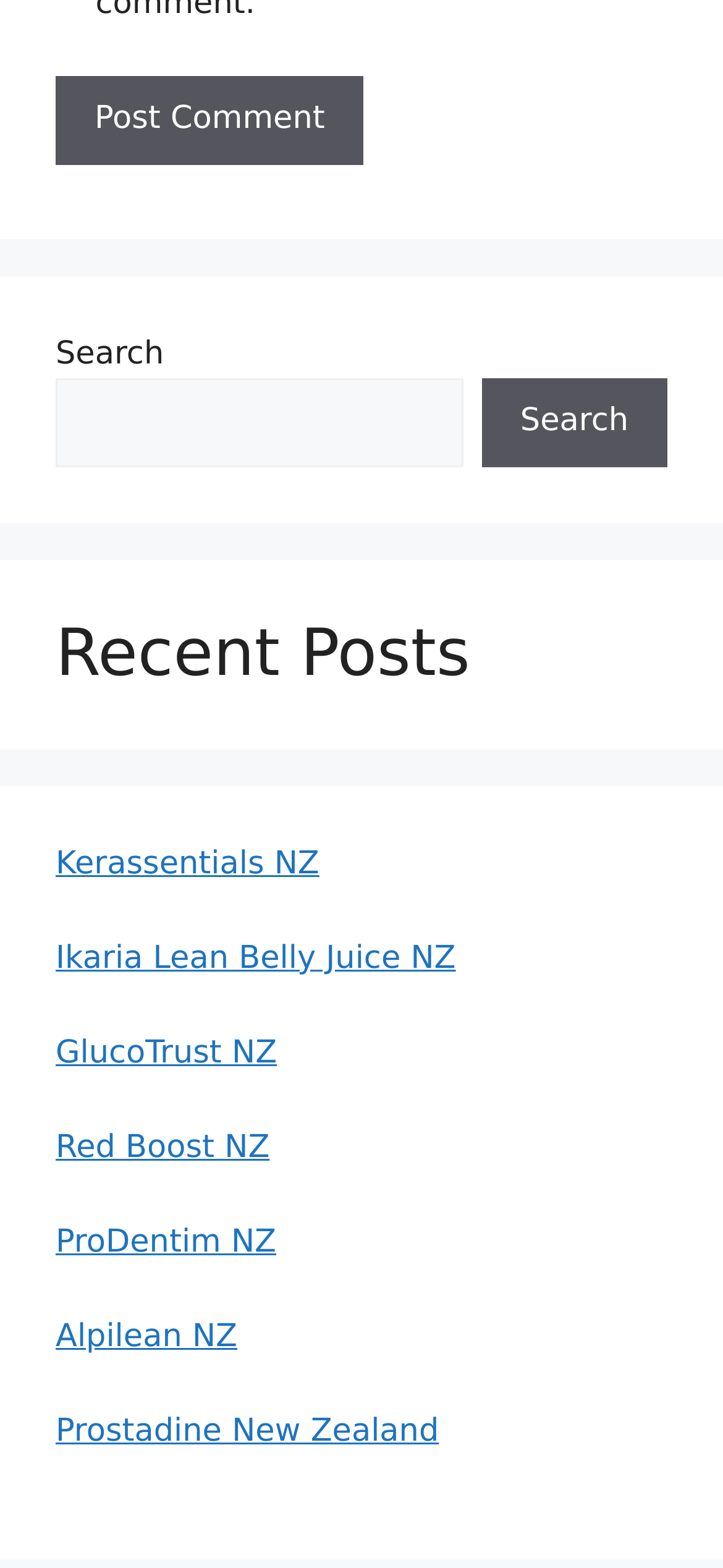Given the element description Search, specify the bounding box coordinates of the corresponding UI element in the format (top-left x, top-left y, bottom-right x, bottom-right y). All values must be between 0 and 1.

[0.666, 0.242, 0.923, 0.298]